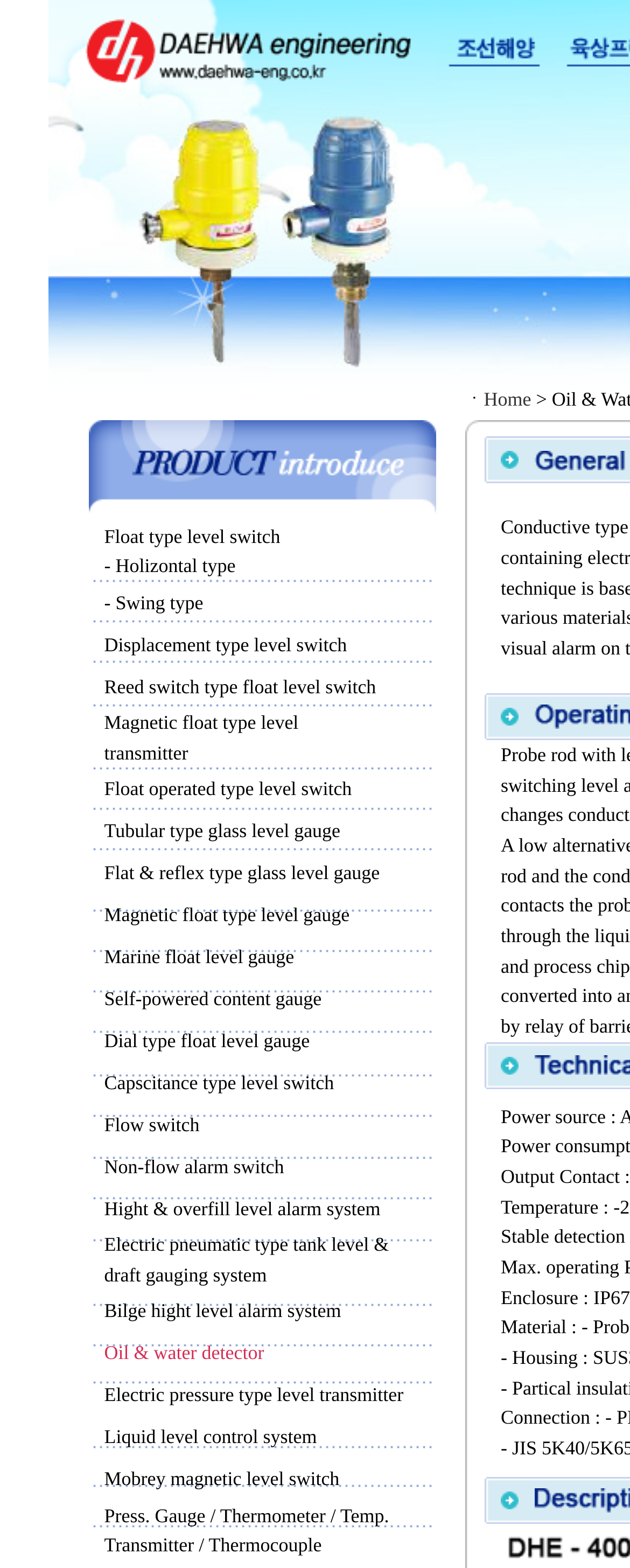Locate the bounding box coordinates of the area to click to fulfill this instruction: "Click on Float type level switch - Holizontal type". The bounding box should be presented as four float numbers between 0 and 1, in the order [left, top, right, bottom].

[0.165, 0.335, 0.445, 0.368]